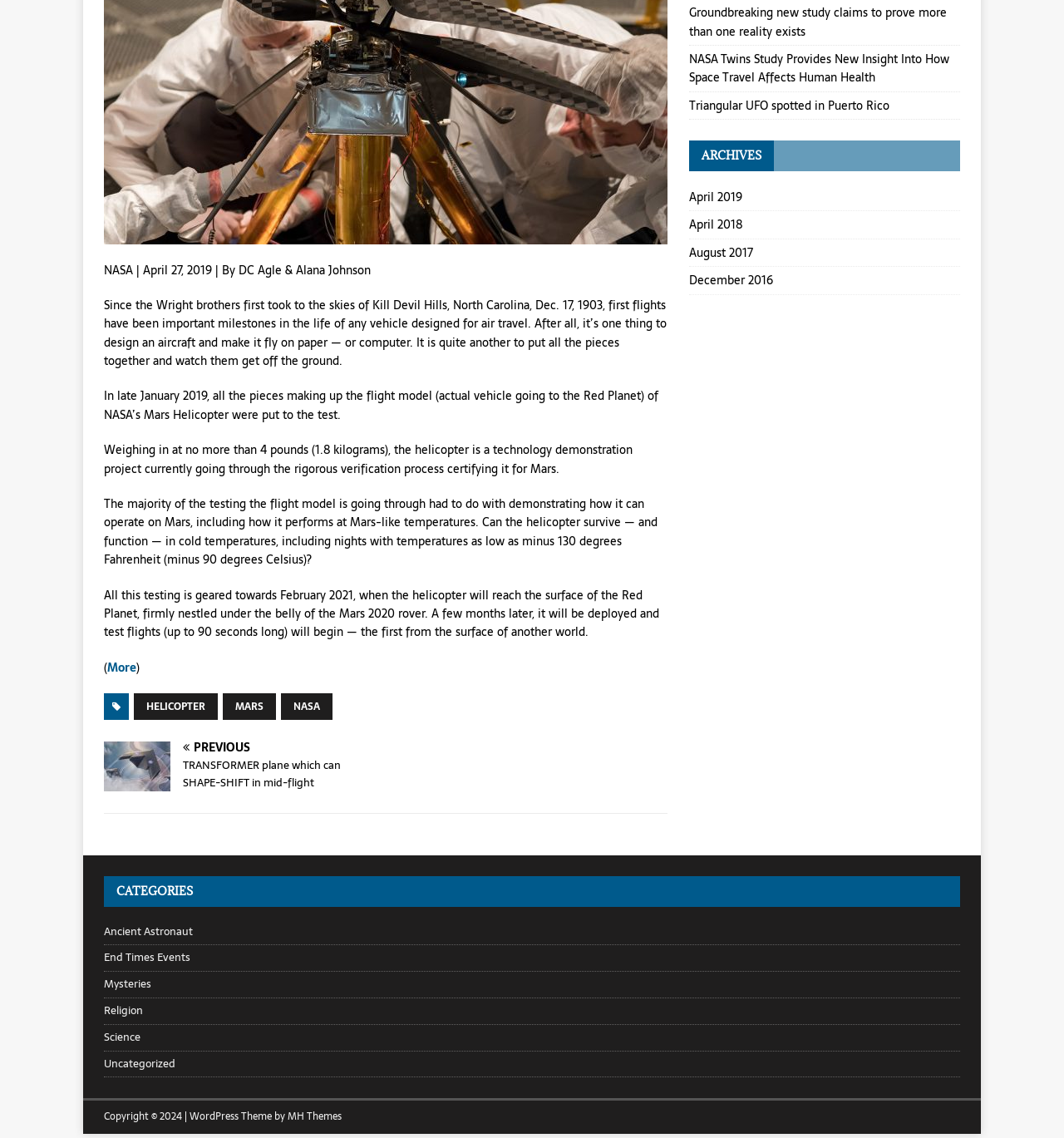Using the element description provided, determine the bounding box coordinates in the format (top-left x, top-left y, bottom-right x, bottom-right y). Ensure that all values are floating point numbers between 0 and 1. Element description: Helicopter

[0.126, 0.609, 0.205, 0.633]